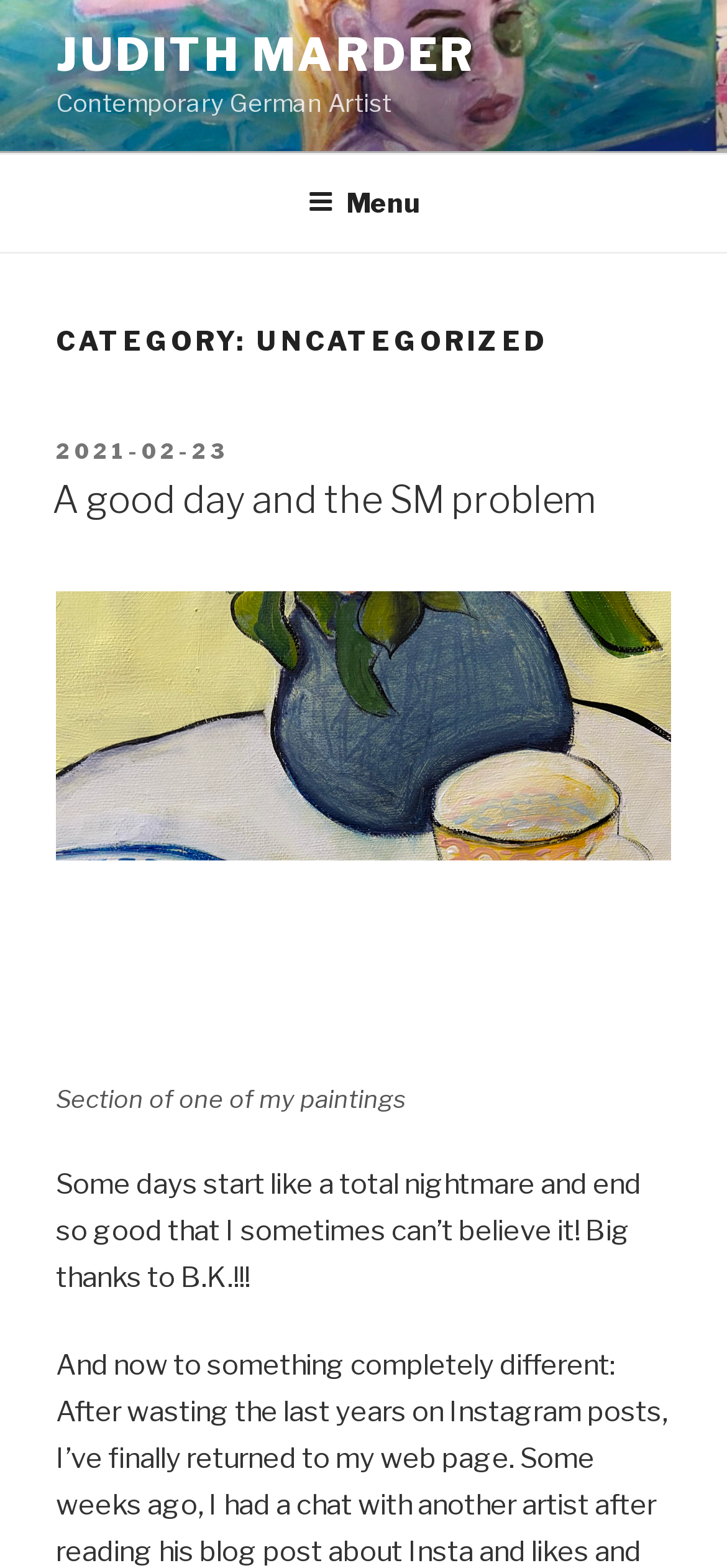Please provide the bounding box coordinates for the UI element as described: "Menu". The coordinates must be four floats between 0 and 1, represented as [left, top, right, bottom].

[0.386, 0.099, 0.614, 0.158]